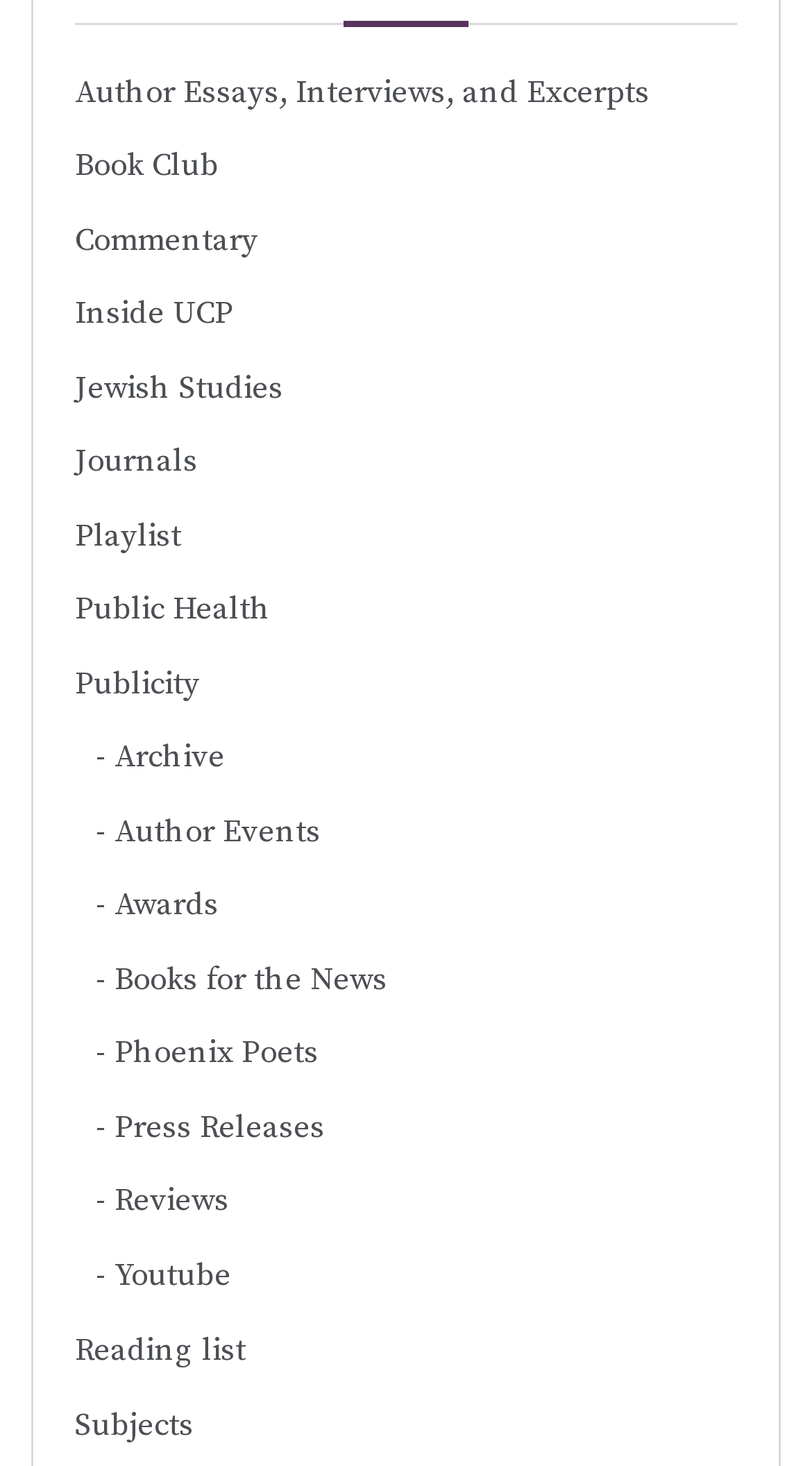Is there a link to a video platform on this webpage?
Please utilize the information in the image to give a detailed response to the question.

I found a link element with the text 'Youtube', which is likely a link to the video platform. The presence of this link suggests that the webpage has content related to videos or multimedia.